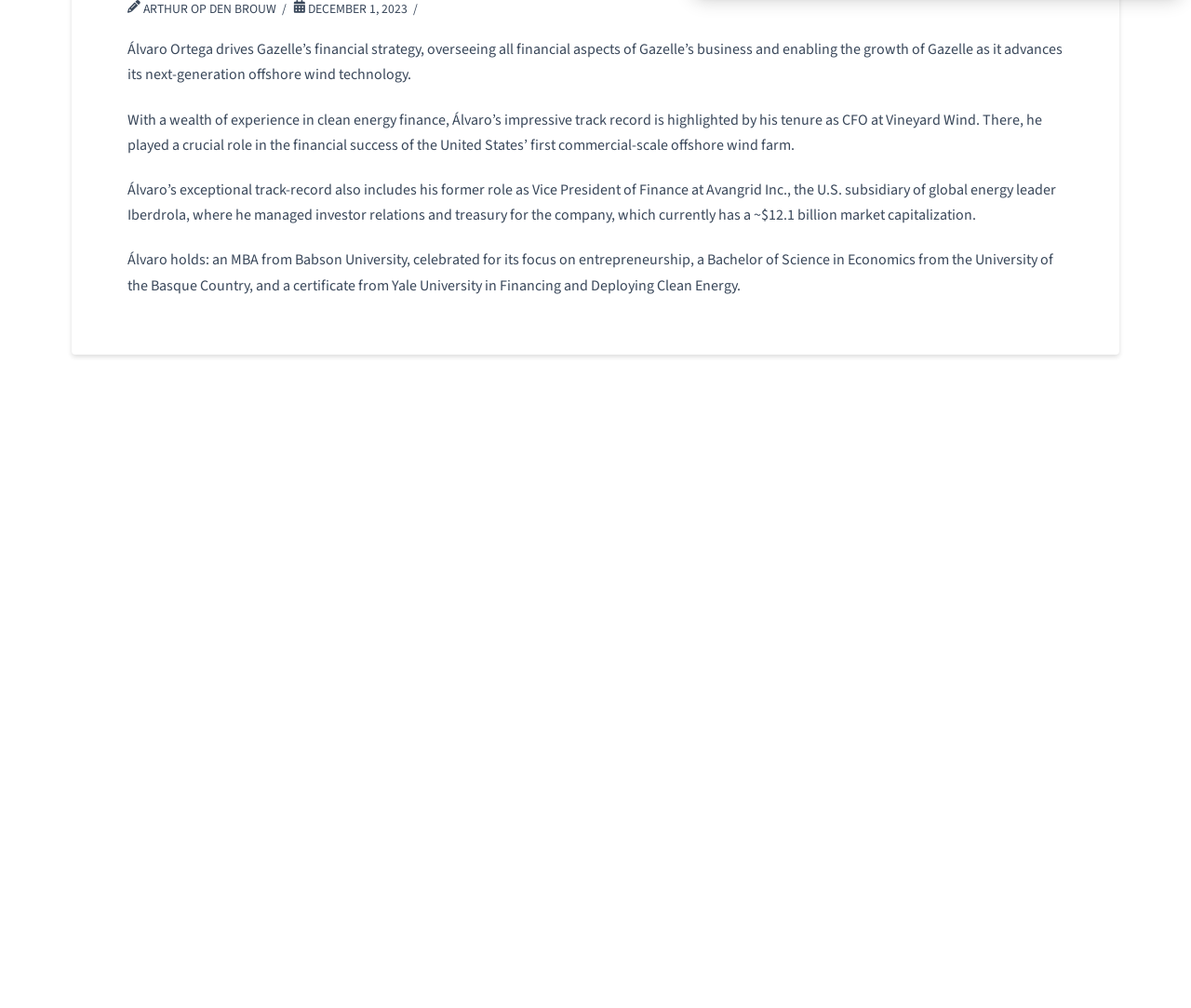Specify the bounding box coordinates of the area to click in order to follow the given instruction: "Sign up to the newsletter."

[0.058, 0.601, 0.12, 0.625]